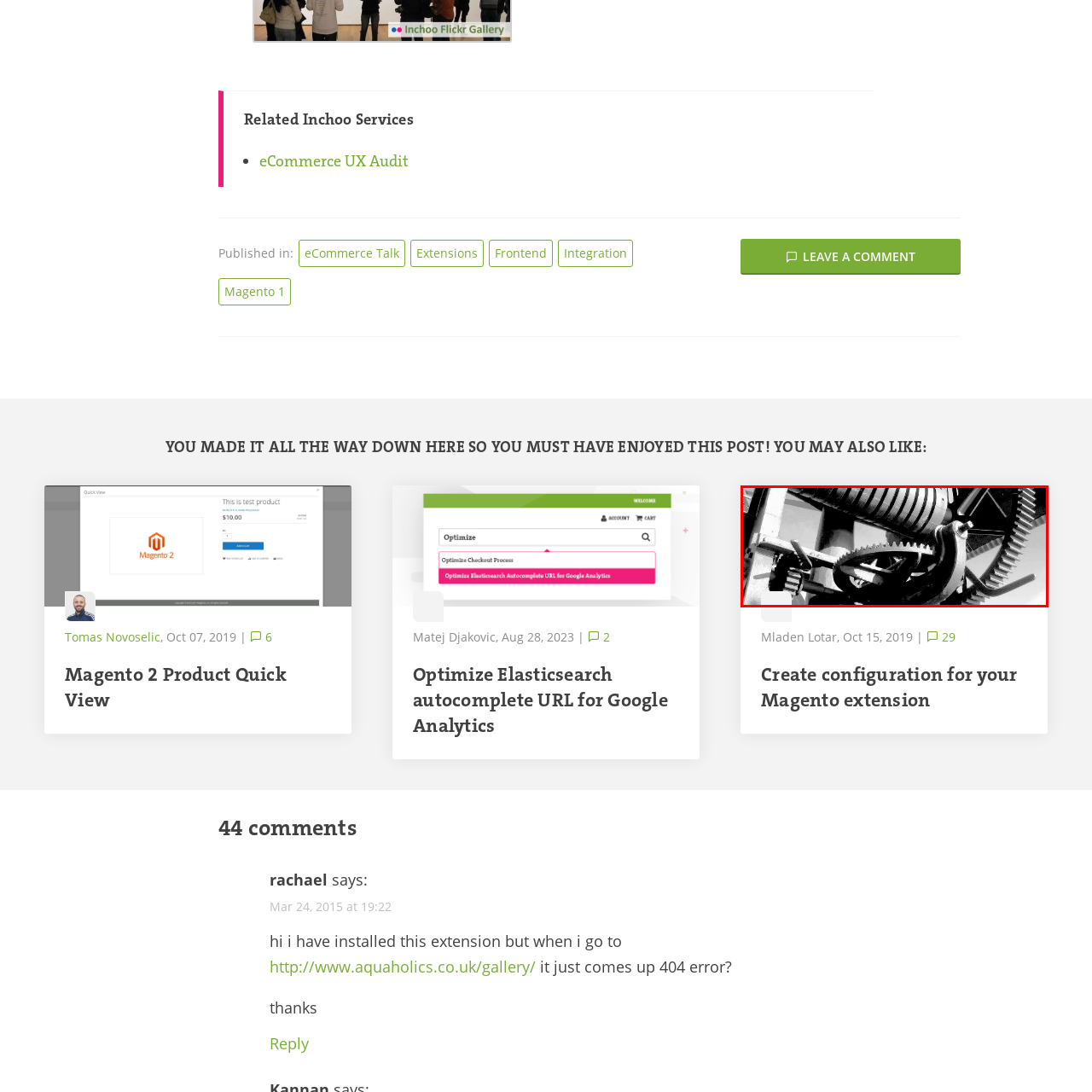Examine the area surrounded by the red box and describe it in detail.

This image features a close-up view of intricate mechanical components, showcasing a network of gears and pulleys. The monochromatic palette accentuates the textures and details of the machinery, revealing the complexity of its design. The interlocking gears illustrate the seamless interaction essential for the functioning of mechanical systems, potentially representing the inner workings of a larger device or engine. The image elicits a sense of industrial innovation and the beauty found in engineering, drawing attention to the precision and craftsmanship involved in such mechanical creations.